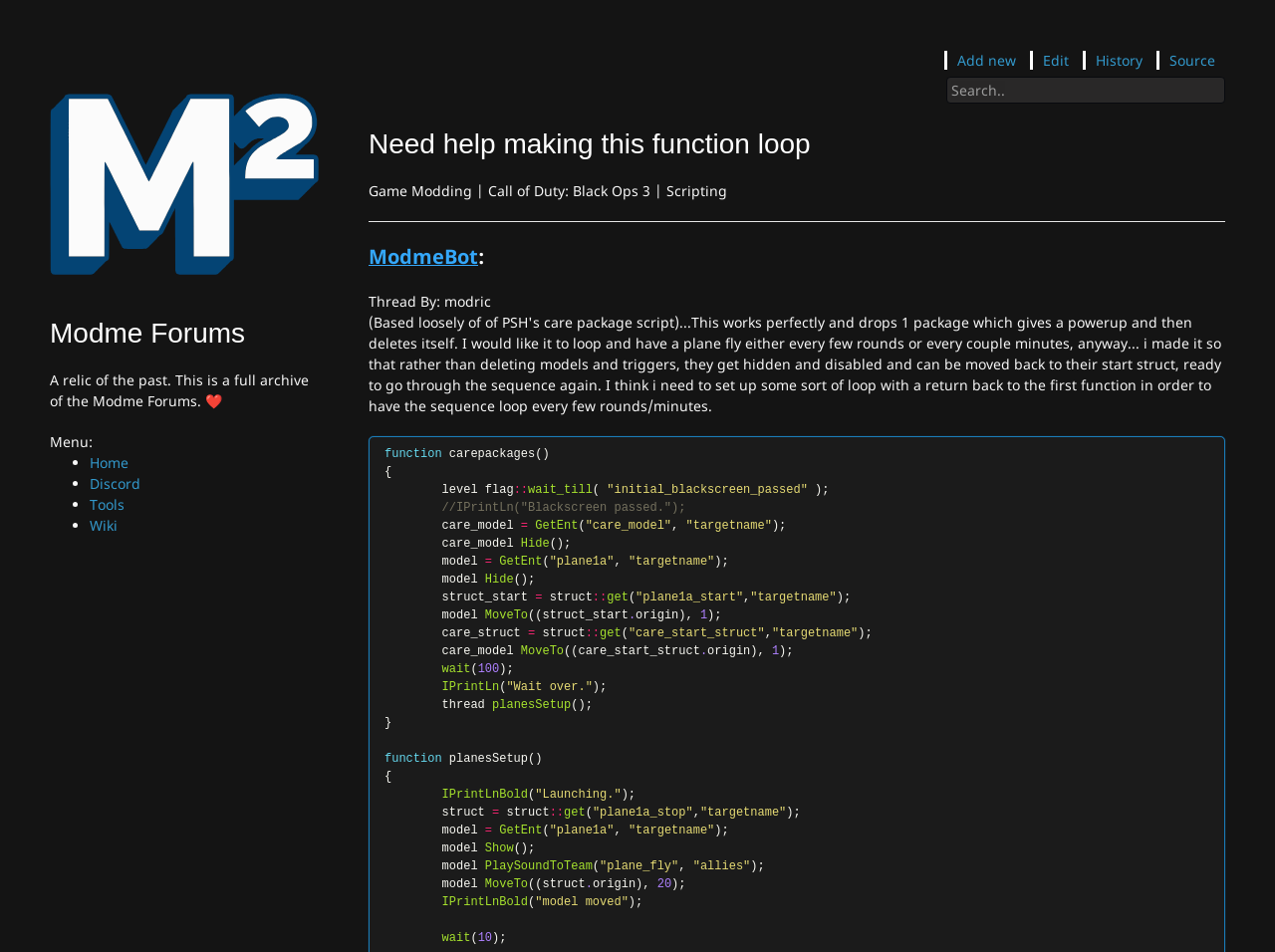Please locate the bounding box coordinates of the element that needs to be clicked to achieve the following instruction: "View profil". The coordinates should be four float numbers between 0 and 1, i.e., [left, top, right, bottom].

None